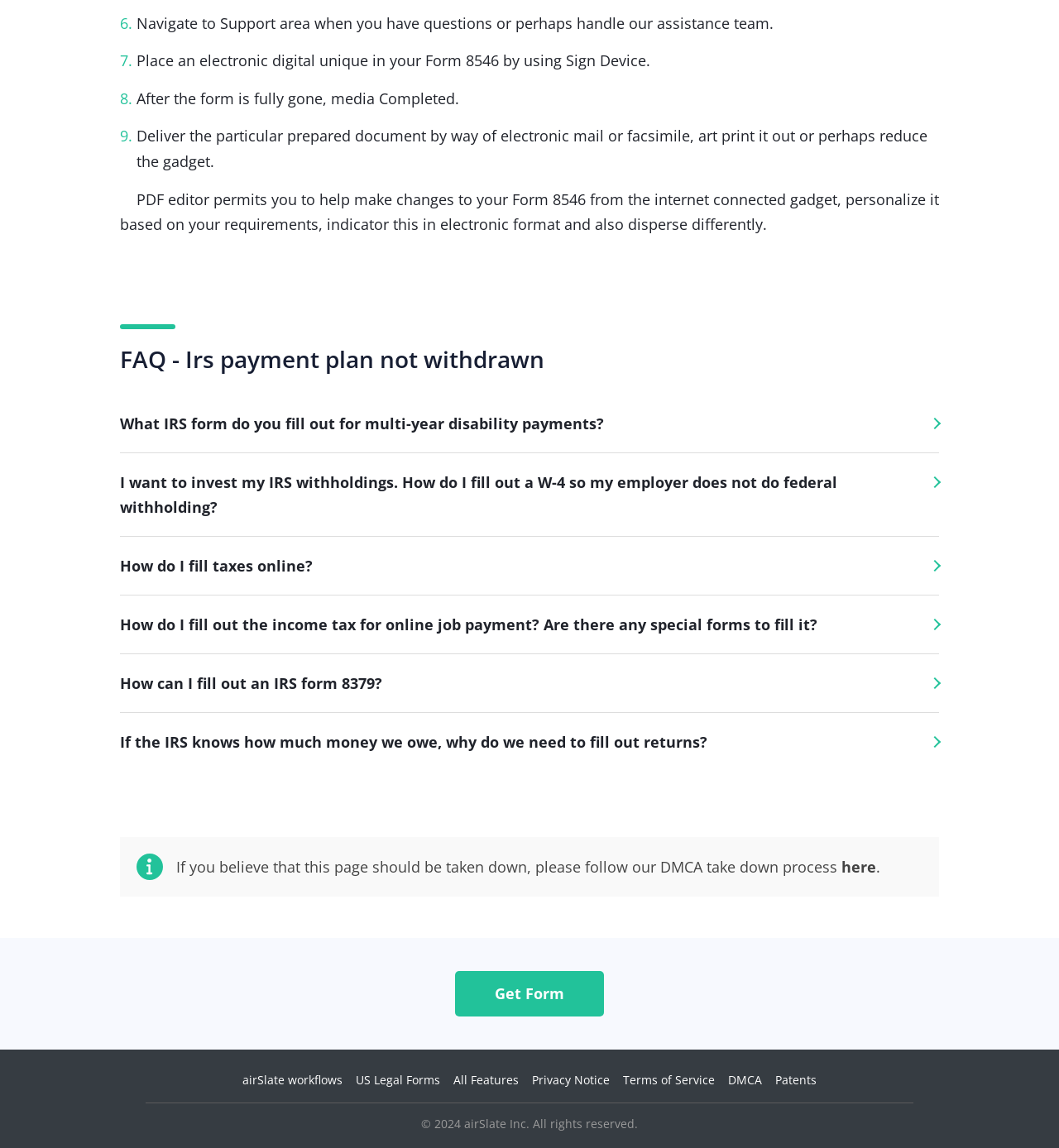Determine the bounding box coordinates of the clickable element to achieve the following action: 'Navigate to airSlate workflows'. Provide the coordinates as four float values between 0 and 1, formatted as [left, top, right, bottom].

[0.229, 0.934, 0.323, 0.948]